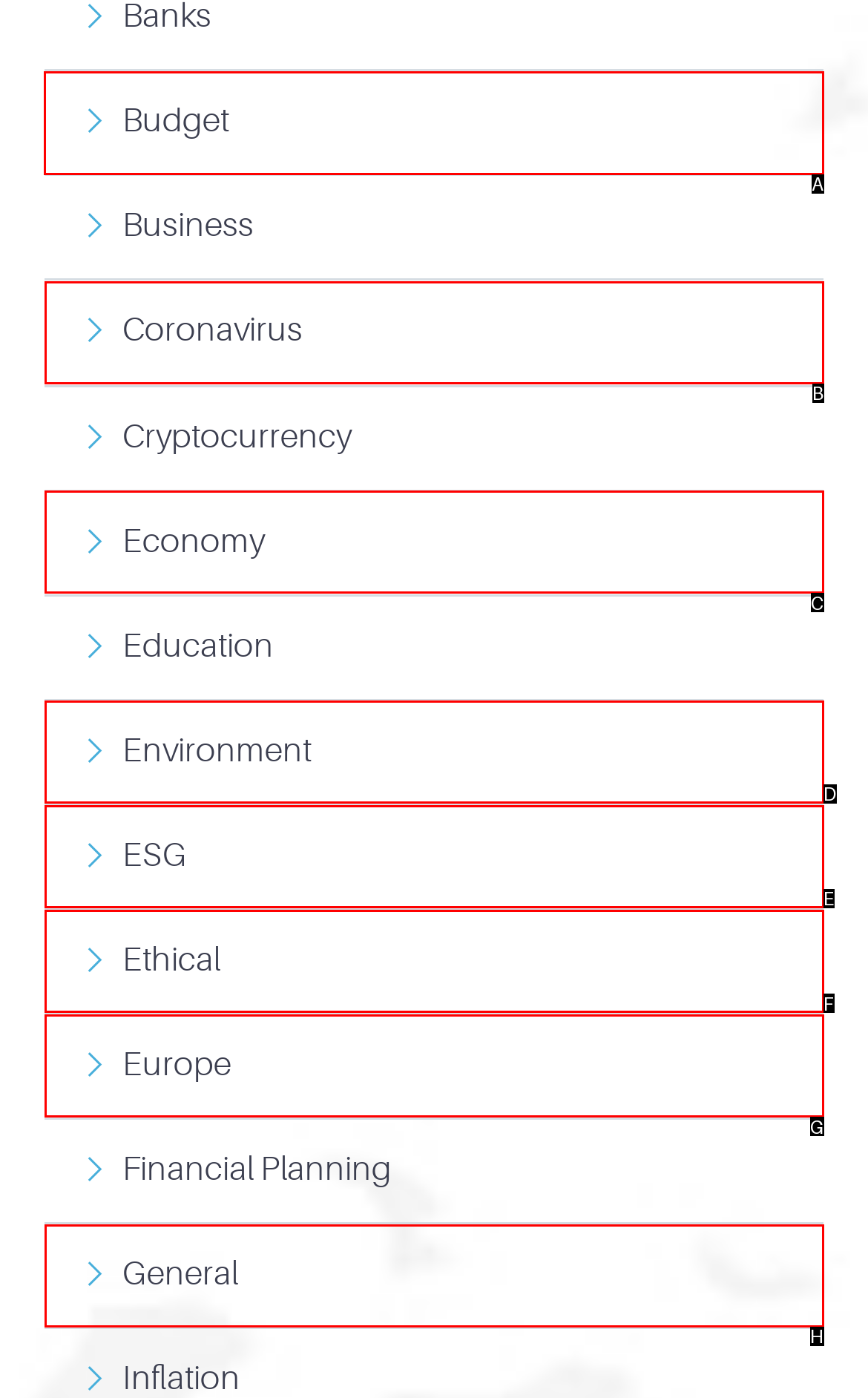Show which HTML element I need to click to perform this task: Go to 'Overview' Answer with the letter of the correct choice.

None